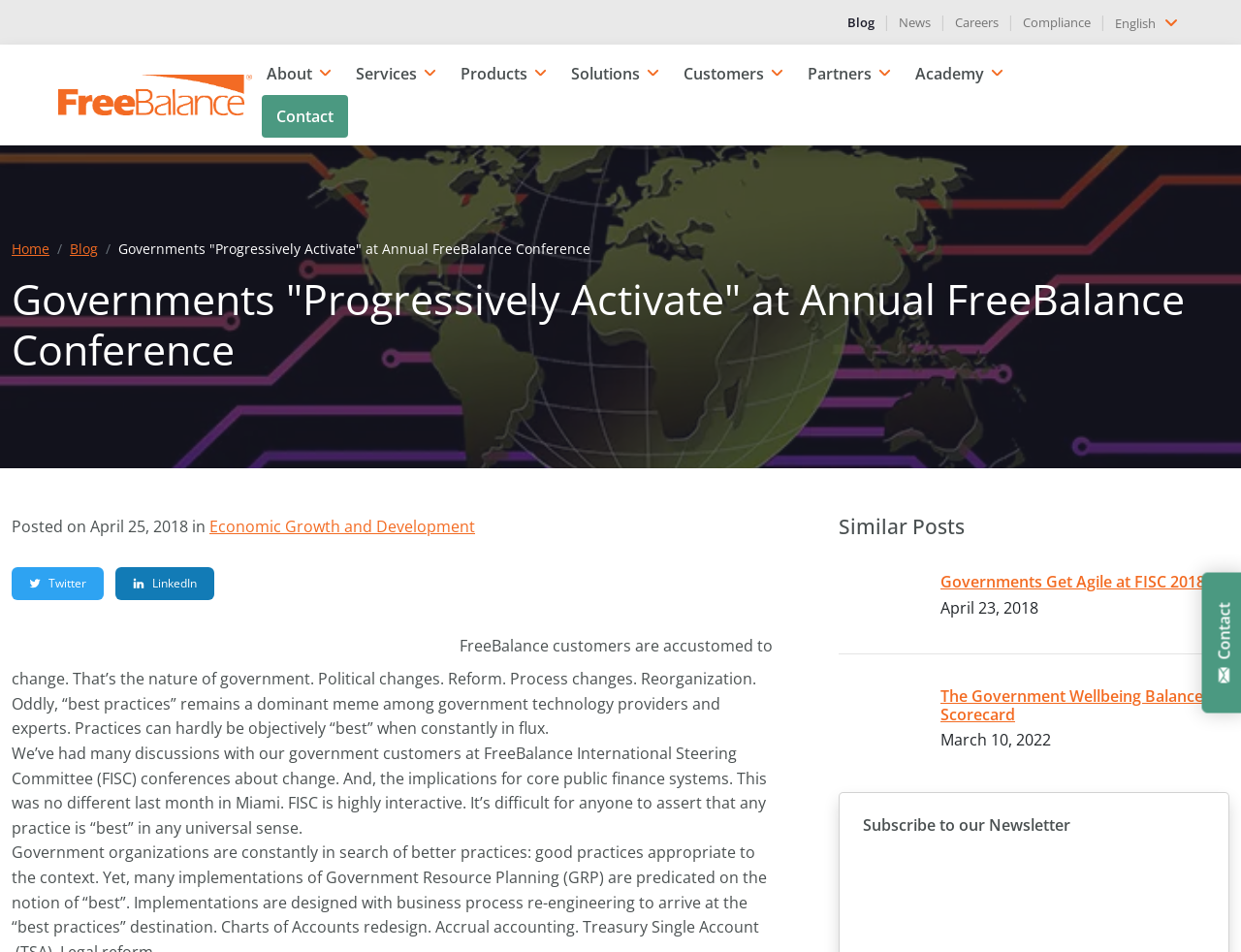Please identify the bounding box coordinates of the clickable area that will allow you to execute the instruction: "Click the 'Blog' link".

[0.683, 0.015, 0.705, 0.033]